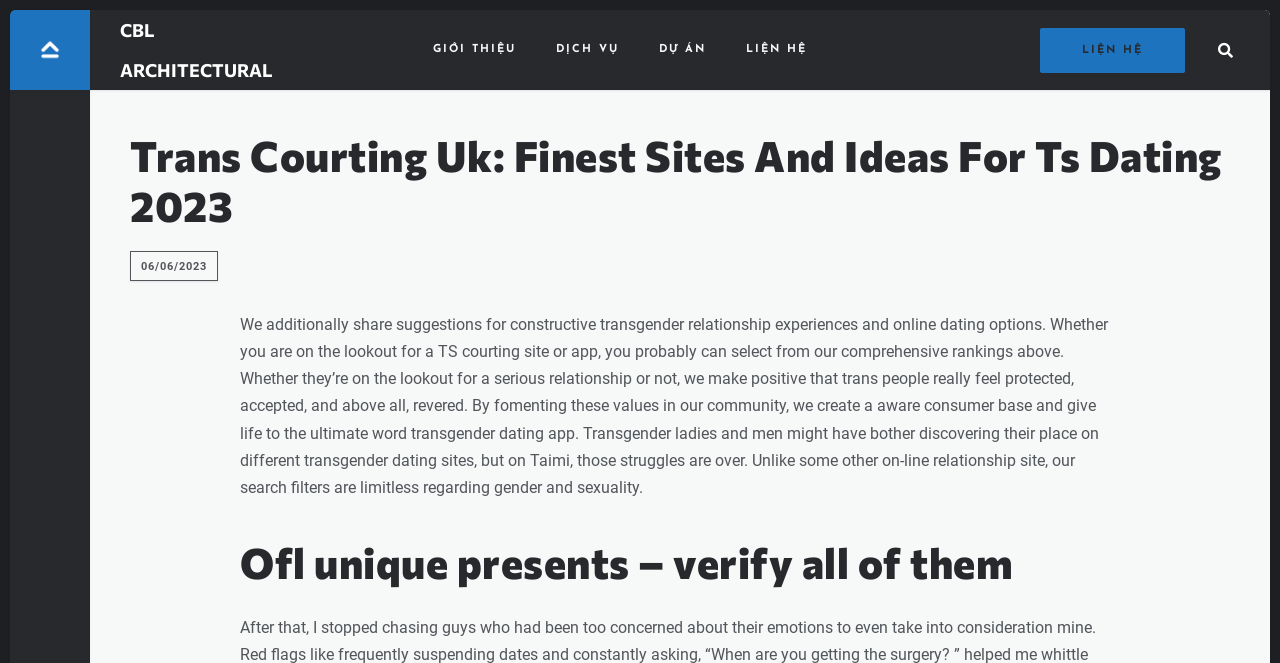Please give a concise answer to this question using a single word or phrase: 
What is the purpose of this website?

TS dating